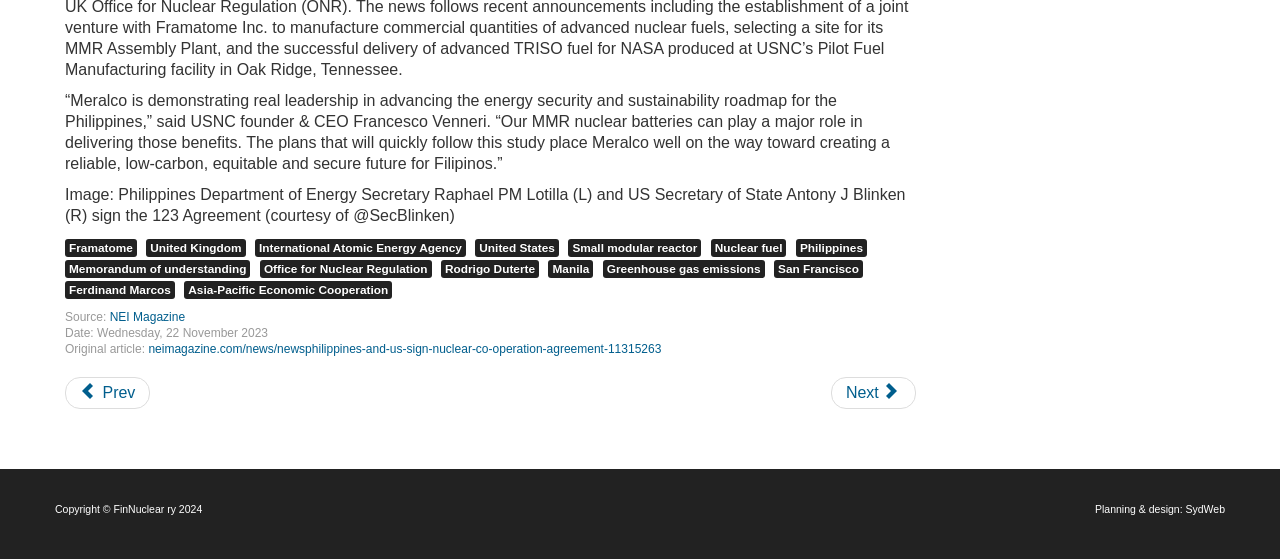Please identify the bounding box coordinates of the clickable area that will fulfill the following instruction: "Go to the website designed by SydWeb". The coordinates should be in the format of four float numbers between 0 and 1, i.e., [left, top, right, bottom].

[0.926, 0.9, 0.957, 0.921]